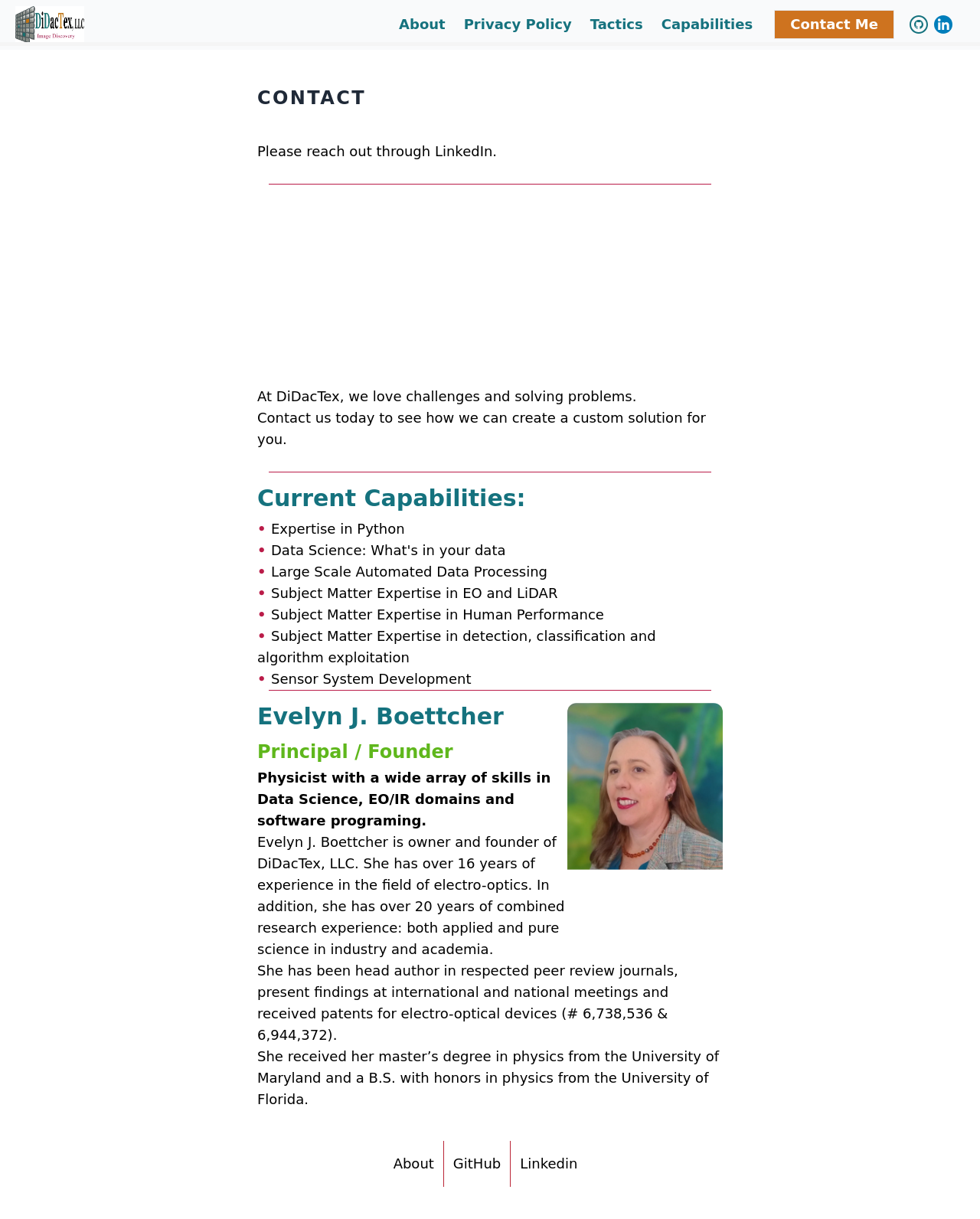Generate a thorough caption that explains the contents of the webpage.

The webpage is about DiDacTex, LLC, a woman-owned company. At the top, there is a navigation menu with links to "Home", "About", "Privacy Policy", "Tactics", "Capabilities", and "Contact Me". Below the navigation menu, there is a logo of DiDacTex, LLC.

The main content of the webpage is divided into sections. The first section has a heading "CONTACT" and provides contact information, including a link to LinkedIn. Below this section, there is a horizontal separator line.

The next section features an image of Evelyn Boettcher with a magnav sensor and a brief introduction to DiDacTex, LLC. Below this section, there is another horizontal separator line.

The following section lists the company's current capabilities, including expertise in Python, large-scale automated data processing, and subject matter expertise in various fields. Each capability is listed as a separate paragraph.

After this section, there is another horizontal separator line, followed by an image of Evelyn Boettcher and her profile information. She is the principal and founder of DiDacTex, LLC, and has a background in physics with over 16 years of experience in the field of electro-optics. Her profile includes a brief bio, education, and achievements.

At the bottom of the webpage, there is a footer section with links to "About", "GitHub", and "LinkedIn".